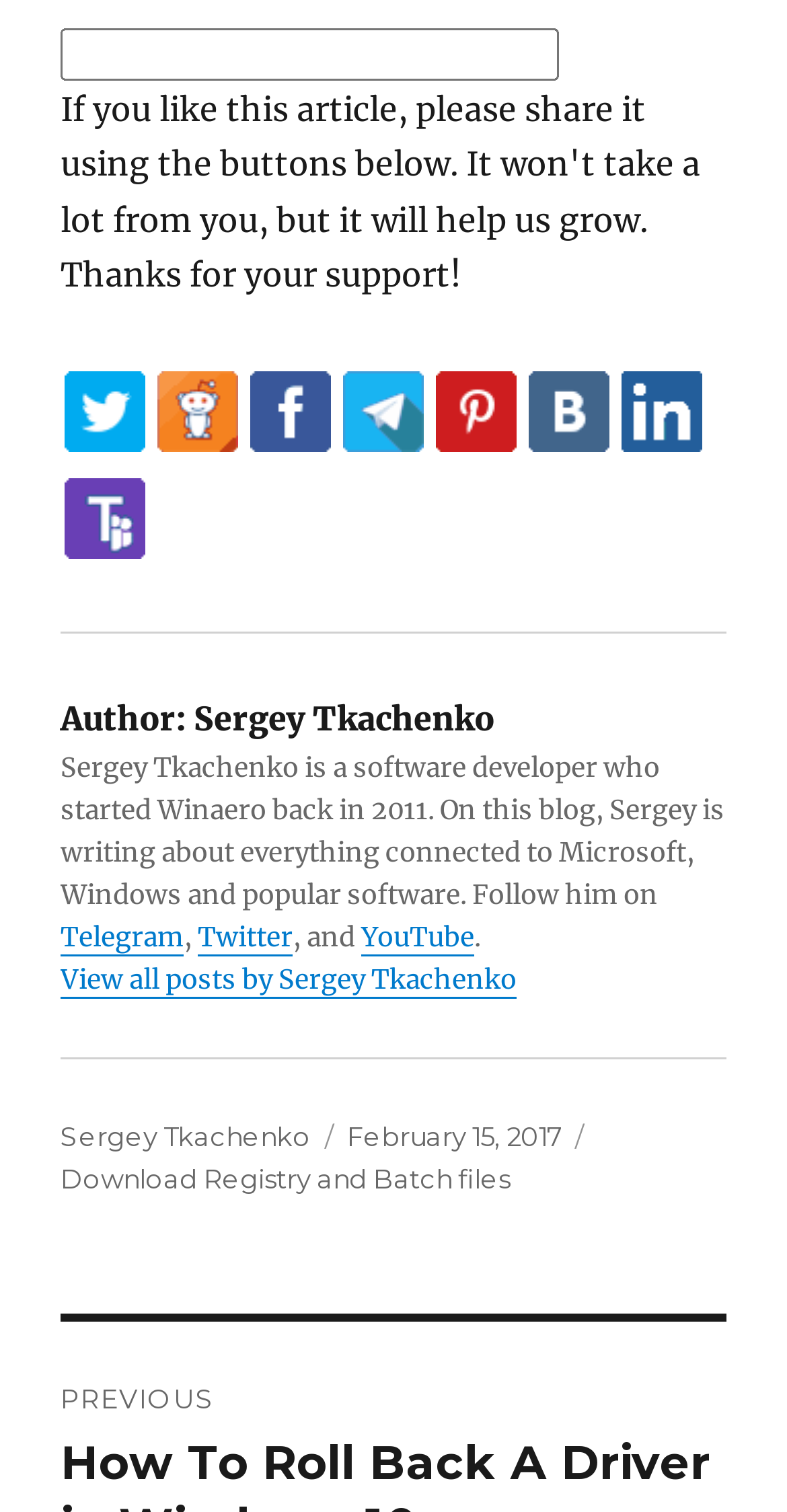Pinpoint the bounding box coordinates for the area that should be clicked to perform the following instruction: "Read posts in the category Download Registry and Batch files".

[0.077, 0.769, 0.649, 0.791]